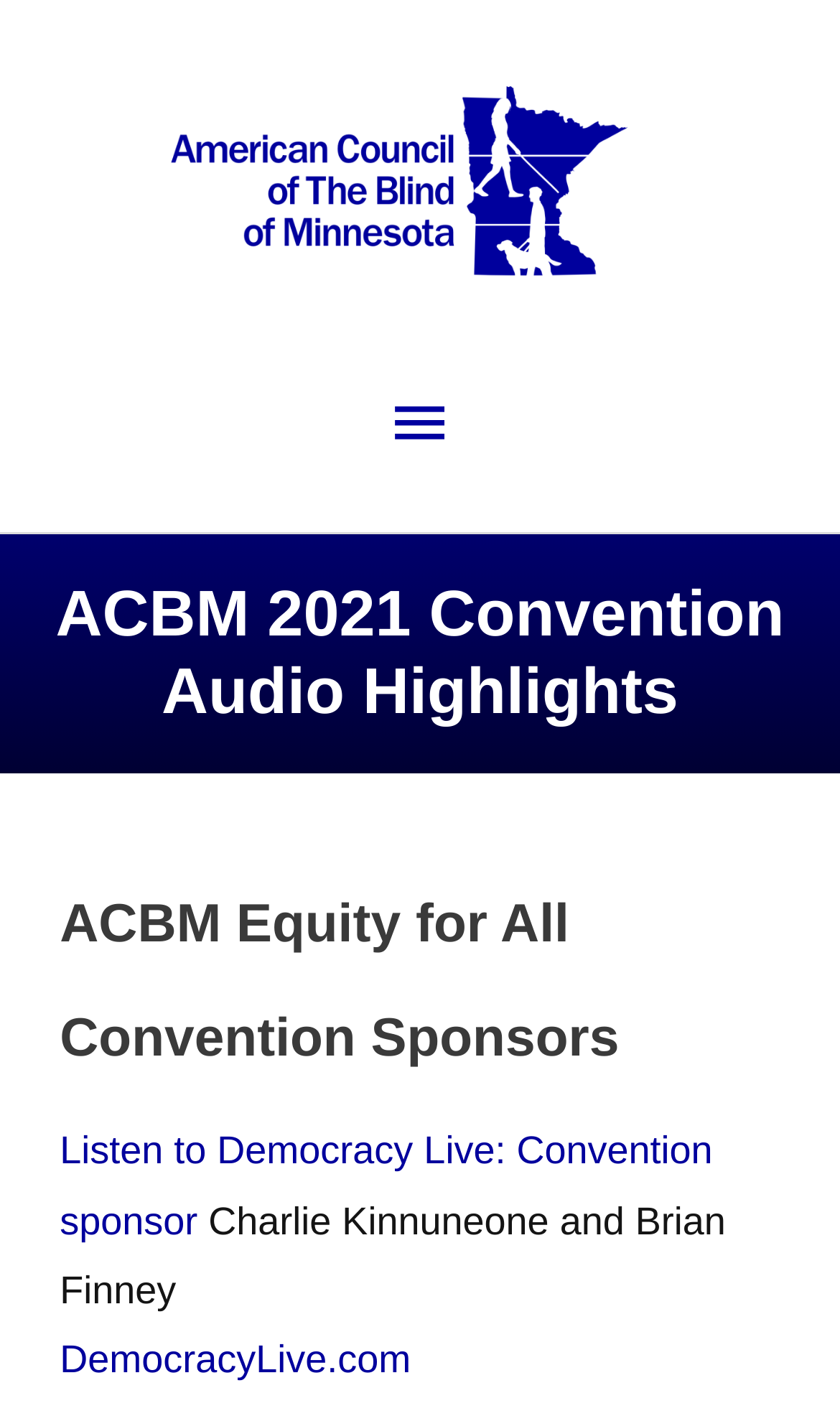Give a one-word or short-phrase answer to the following question: 
Who are the speakers in the audio highlight?

Charlie Kinnuneone and Brian Finney